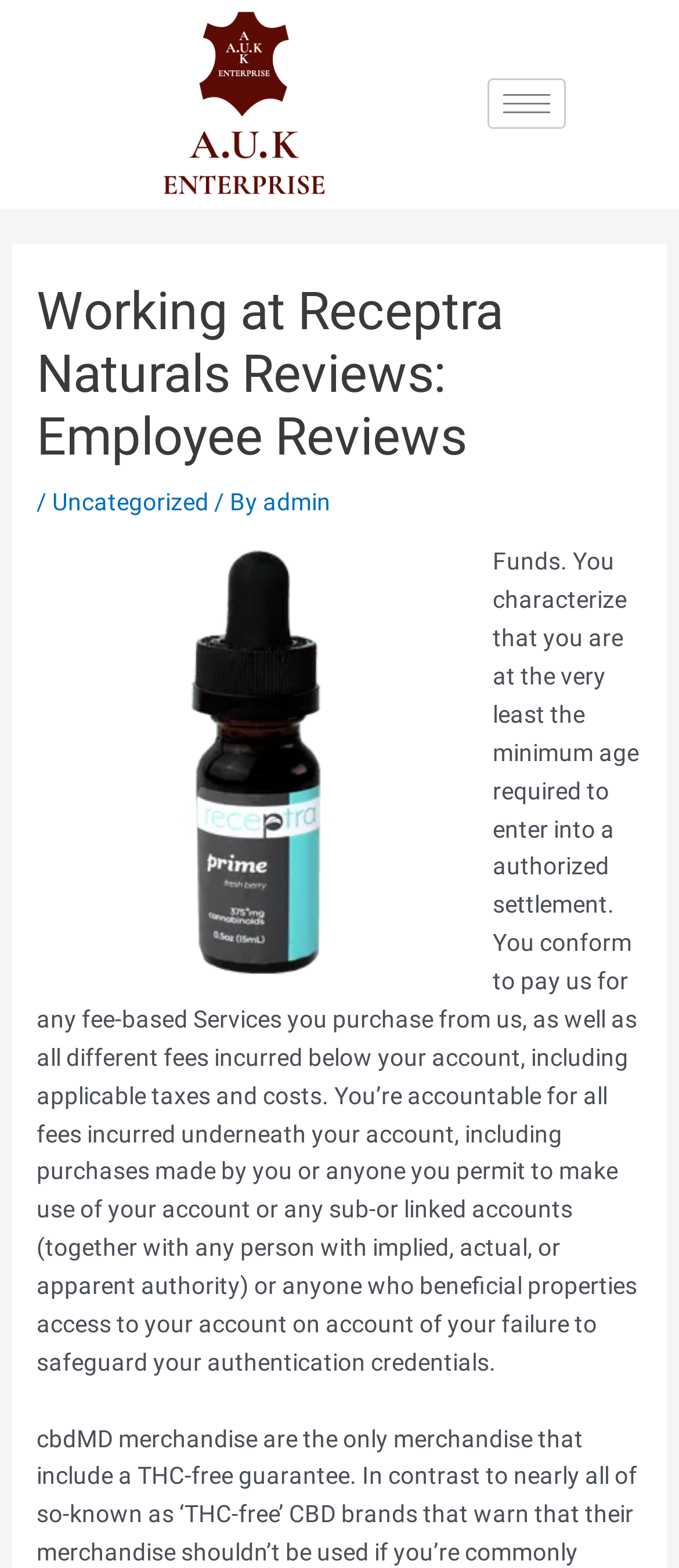Provide the bounding box coordinates in the format (top-left x, top-left y, bottom-right x, bottom-right y). All values are floating point numbers between 0 and 1. Determine the bounding box coordinate of the UI element described as: Uncategorized

[0.077, 0.311, 0.308, 0.329]